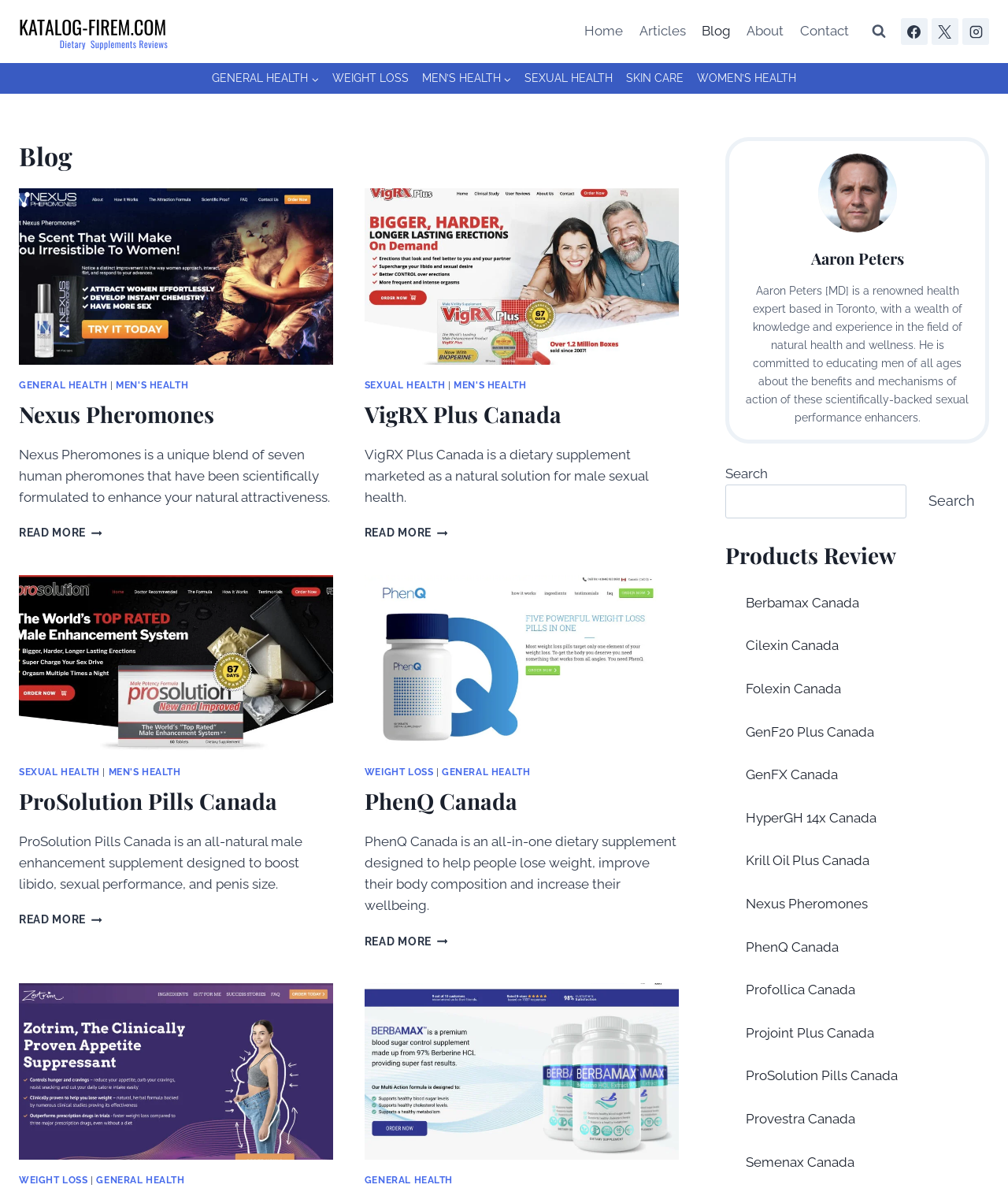Please provide a brief answer to the question using only one word or phrase: 
What is the name of the second product listed on this webpage?

VigRX Plus Canada